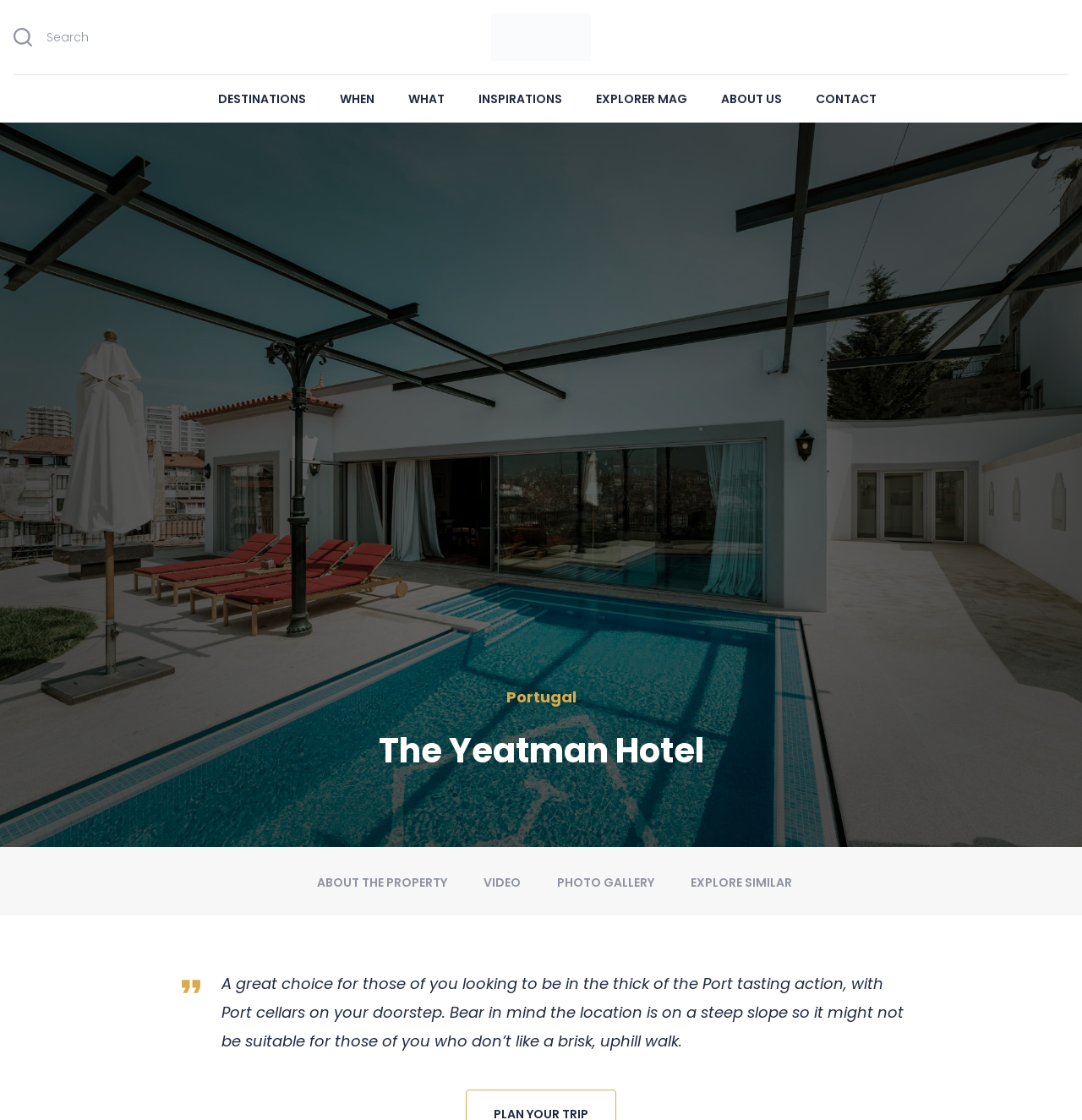What type of walk is required to reach the hotel?
Please answer the question with as much detail as possible using the screenshot.

I found the answer by reading the static text element on the webpage, which says 'Bear in mind the location is on a steep slope so it might not be suitable for those of you who don’t like a brisk, uphill walk.' This suggests that the hotel requires a brisk, uphill walk to reach.